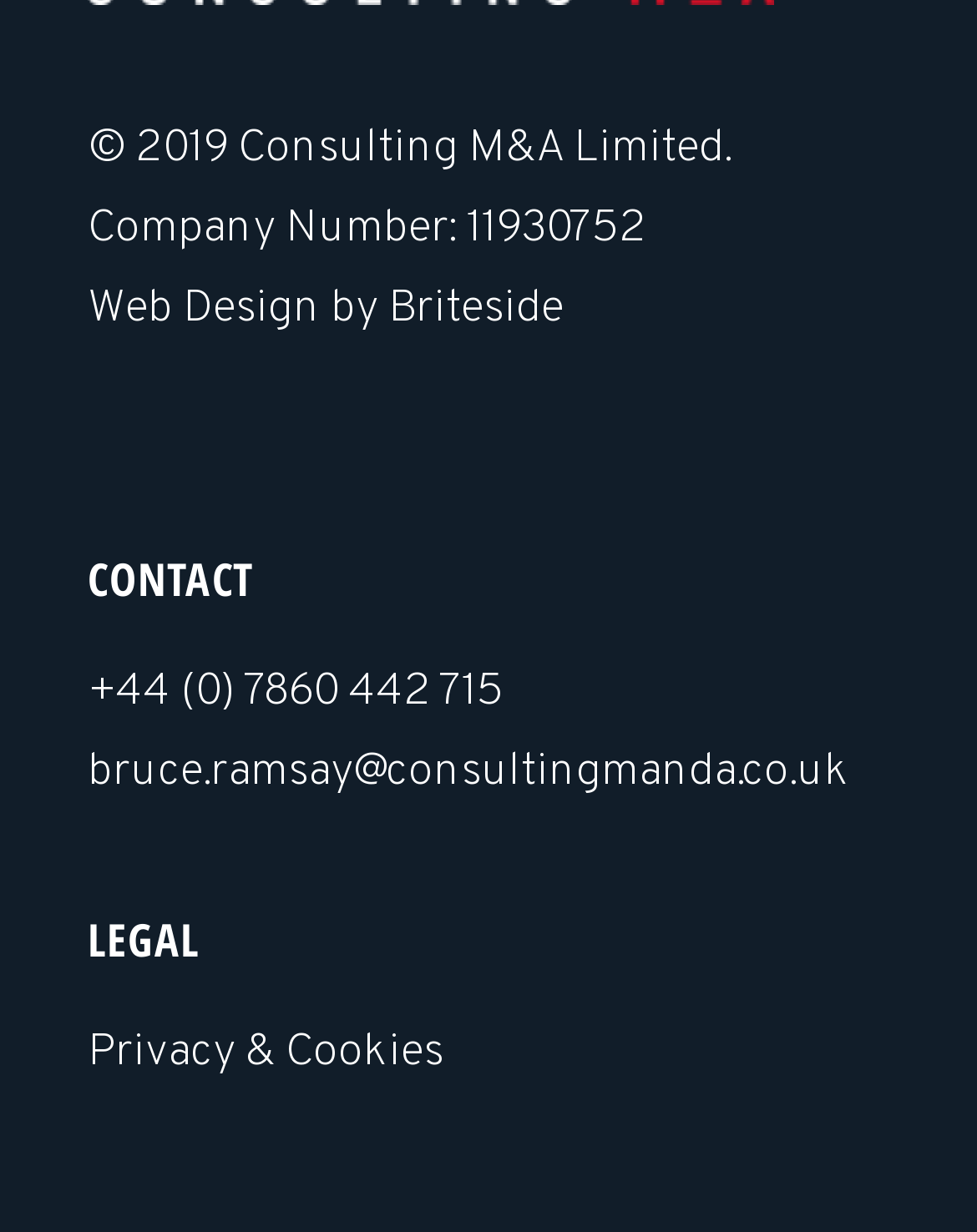What is the topic of the second heading?
Provide a one-word or short-phrase answer based on the image.

LEGAL